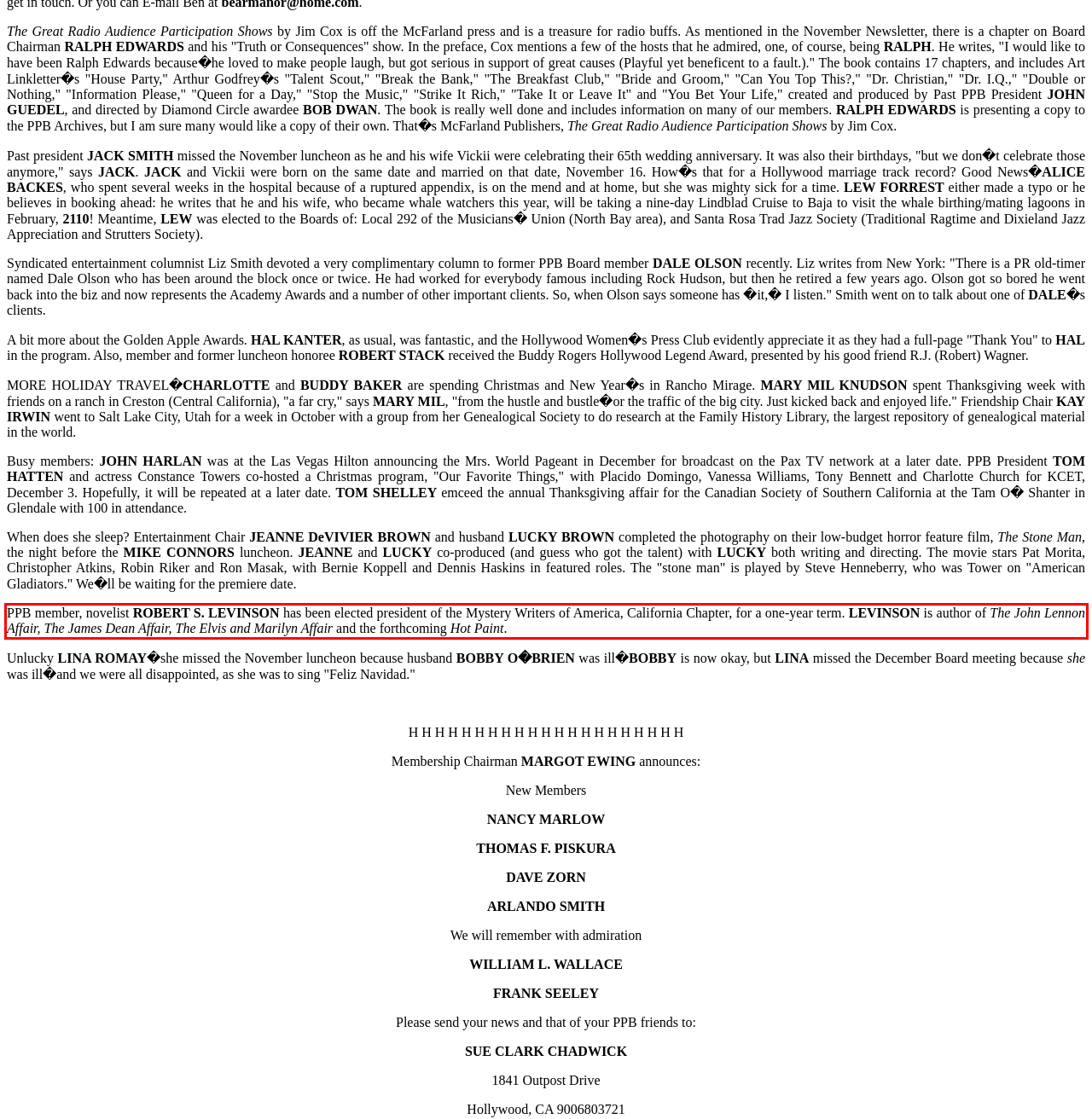Examine the screenshot of the webpage, locate the red bounding box, and perform OCR to extract the text contained within it.

PPB member, novelist ROBERT S. LEVINSON has been elected president of the Mystery Writers of America, California Chapter, for a one-year term. LEVINSON is author of The John Lennon Affair, The James Dean Affair, The Elvis and Marilyn Affair and the forthcoming Hot Paint.